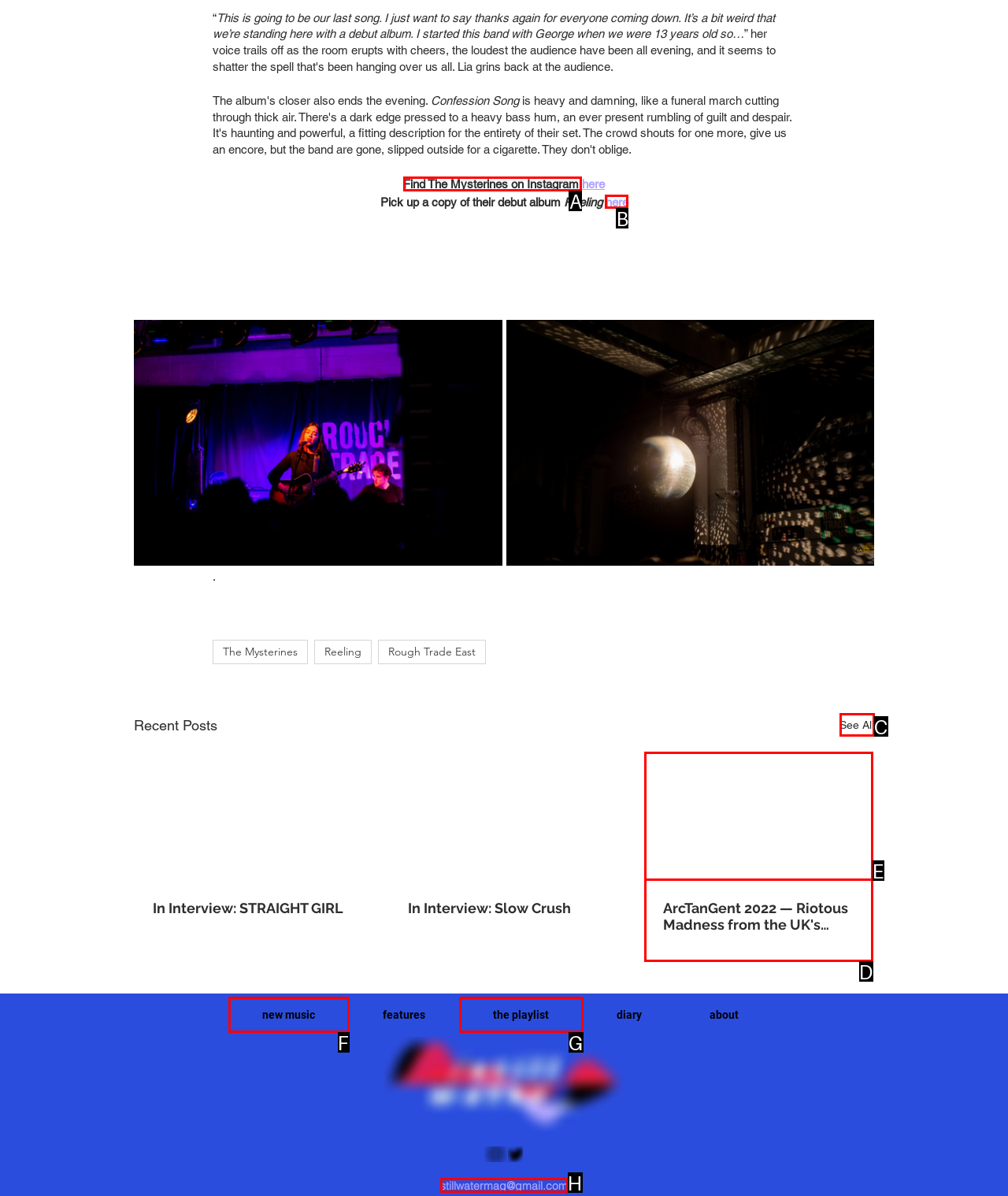Choose the letter of the option that needs to be clicked to perform the task: Find The Mysterines on Instagram. Answer with the letter.

A